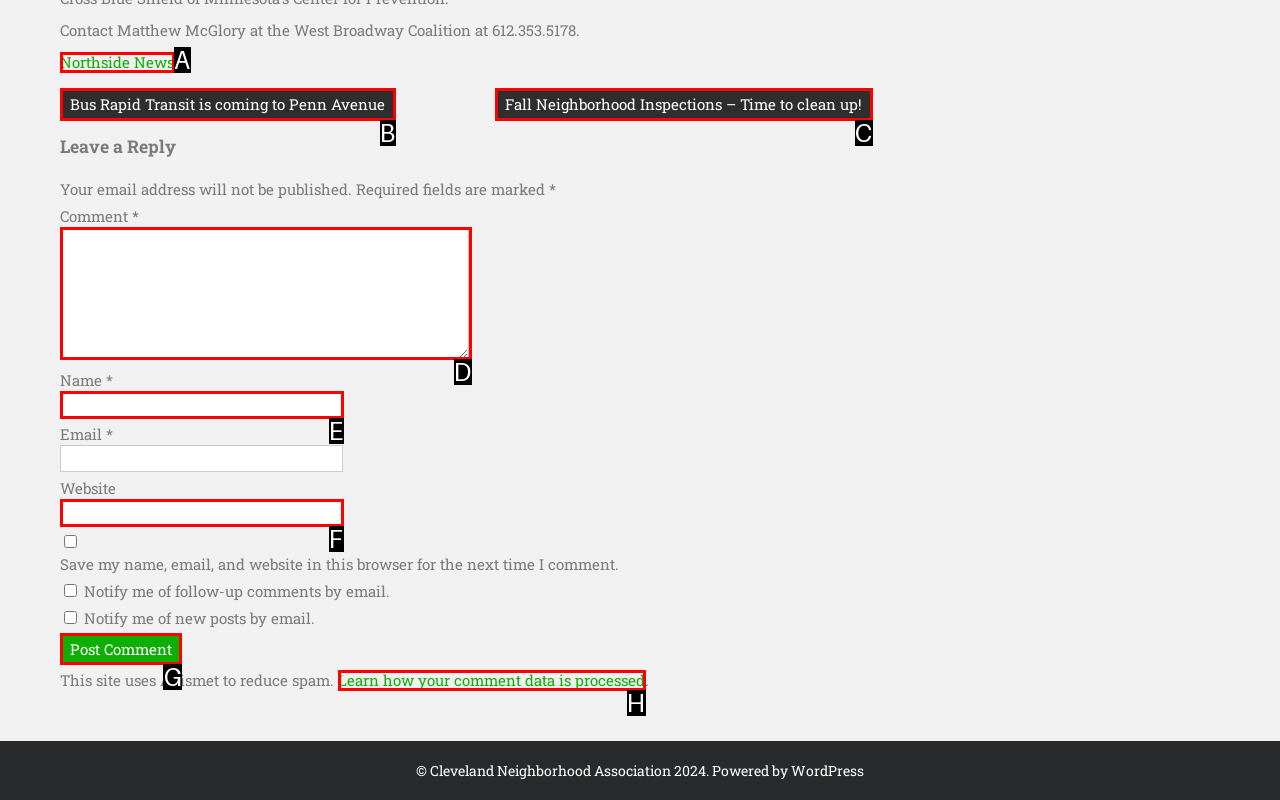Choose the letter that corresponds to the correct button to accomplish the task: Post a comment
Reply with the letter of the correct selection only.

G